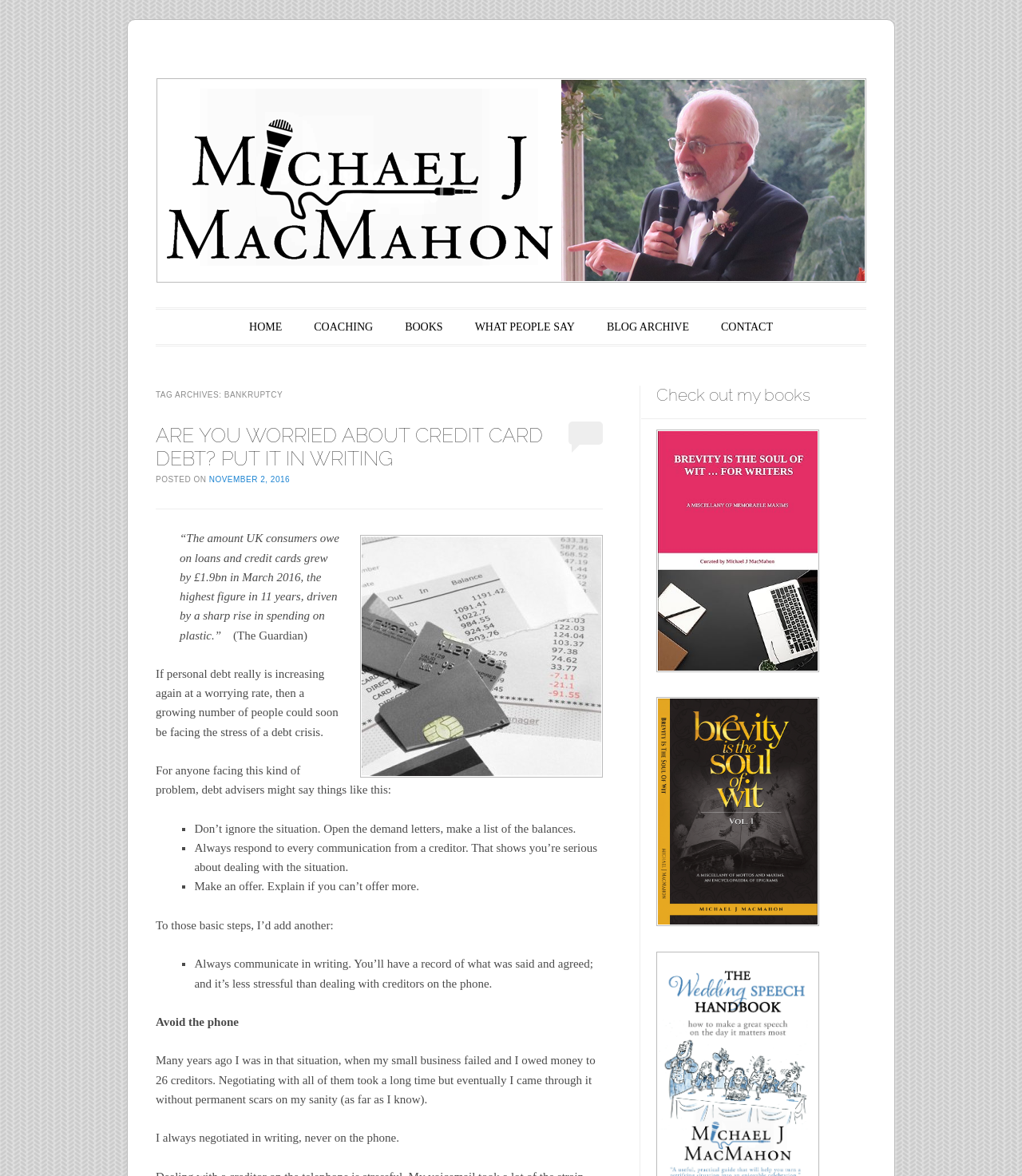Answer the question below with a single word or a brief phrase: 
What is the title of the first article on this webpage?

ARE YOU WORRIED ABOUT CREDIT CARD DEBT? PUT IT IN WRITING